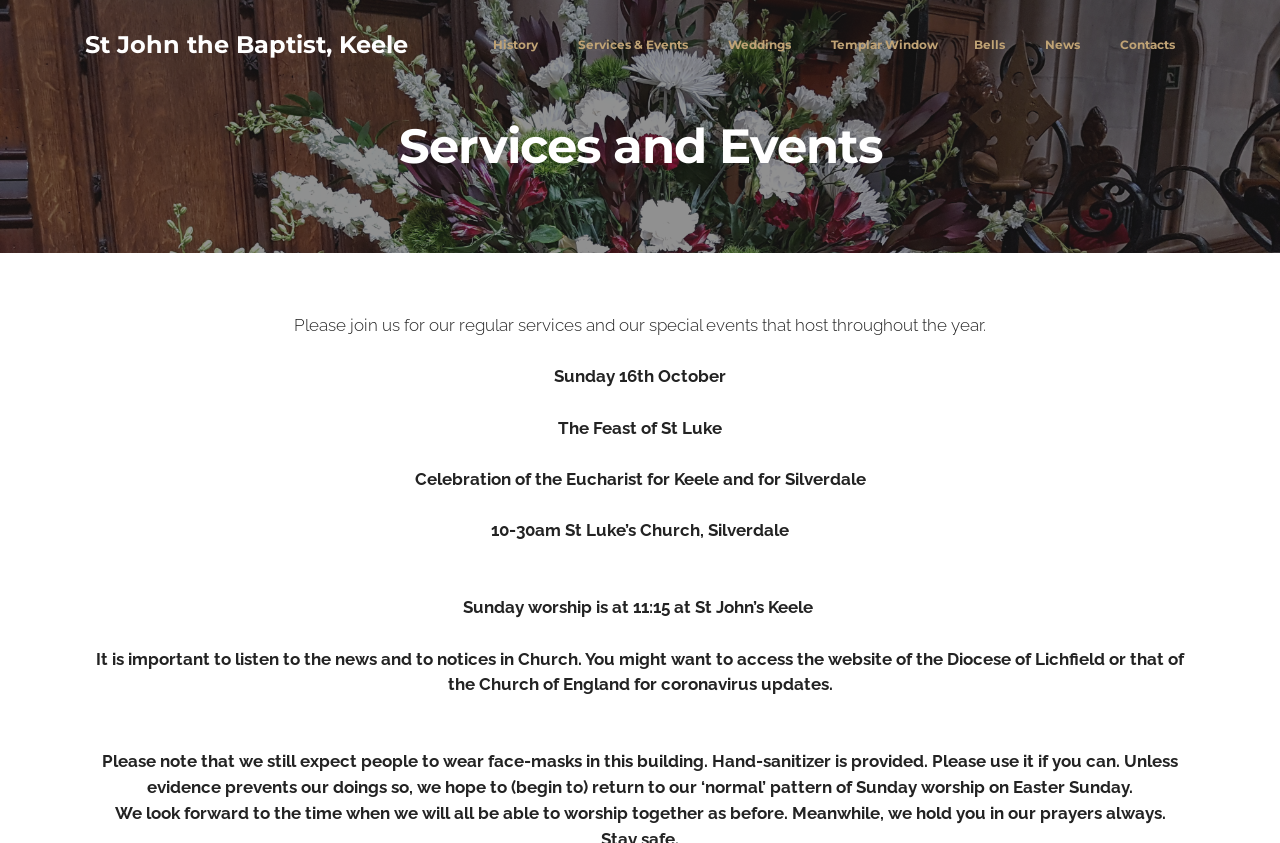Please identify the bounding box coordinates of the element that needs to be clicked to execute the following command: "Click on St John the Baptist, Keele link". Provide the bounding box using four float numbers between 0 and 1, formatted as [left, top, right, bottom].

[0.066, 0.032, 0.319, 0.075]